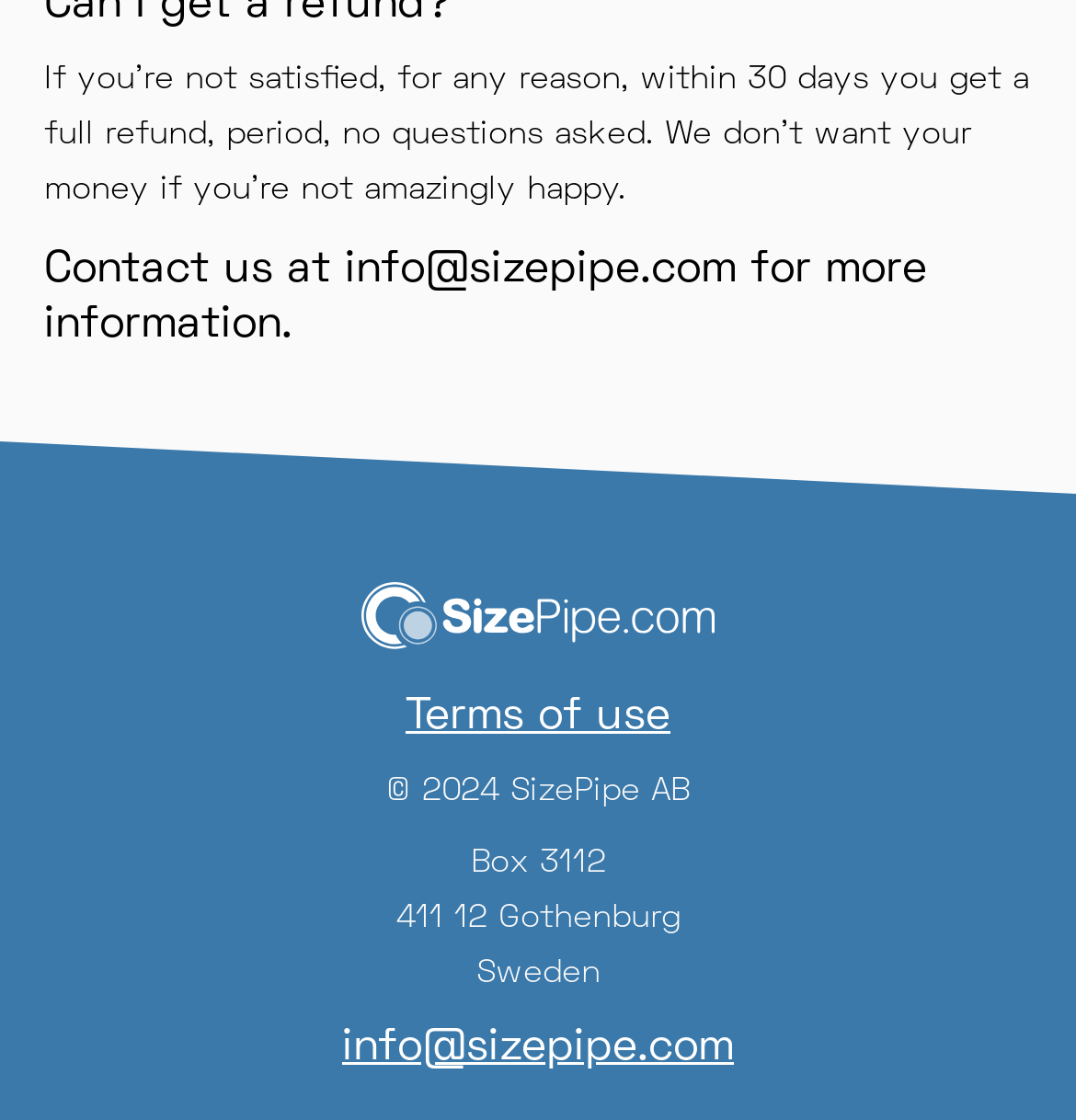Bounding box coordinates are to be given in the format (top-left x, top-left y, bottom-right x, bottom-right y). All values must be floating point numbers between 0 and 1. Provide the bounding box coordinate for the UI element described as: Terms of use

[0.377, 0.615, 0.623, 0.664]